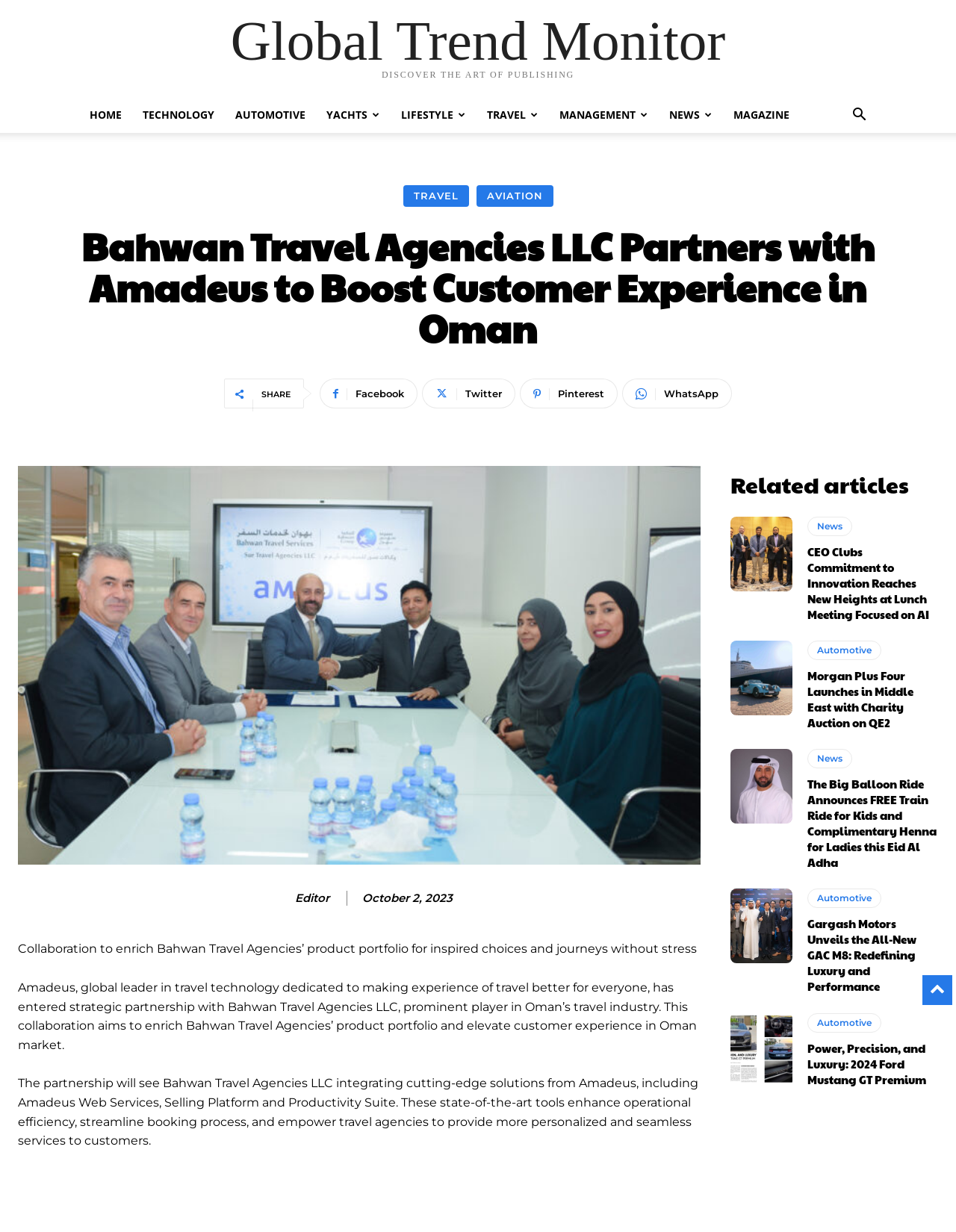Respond with a single word or short phrase to the following question: 
What is the name of the travel agency partnering with Amadeus?

Bahwan Travel Agencies LLC